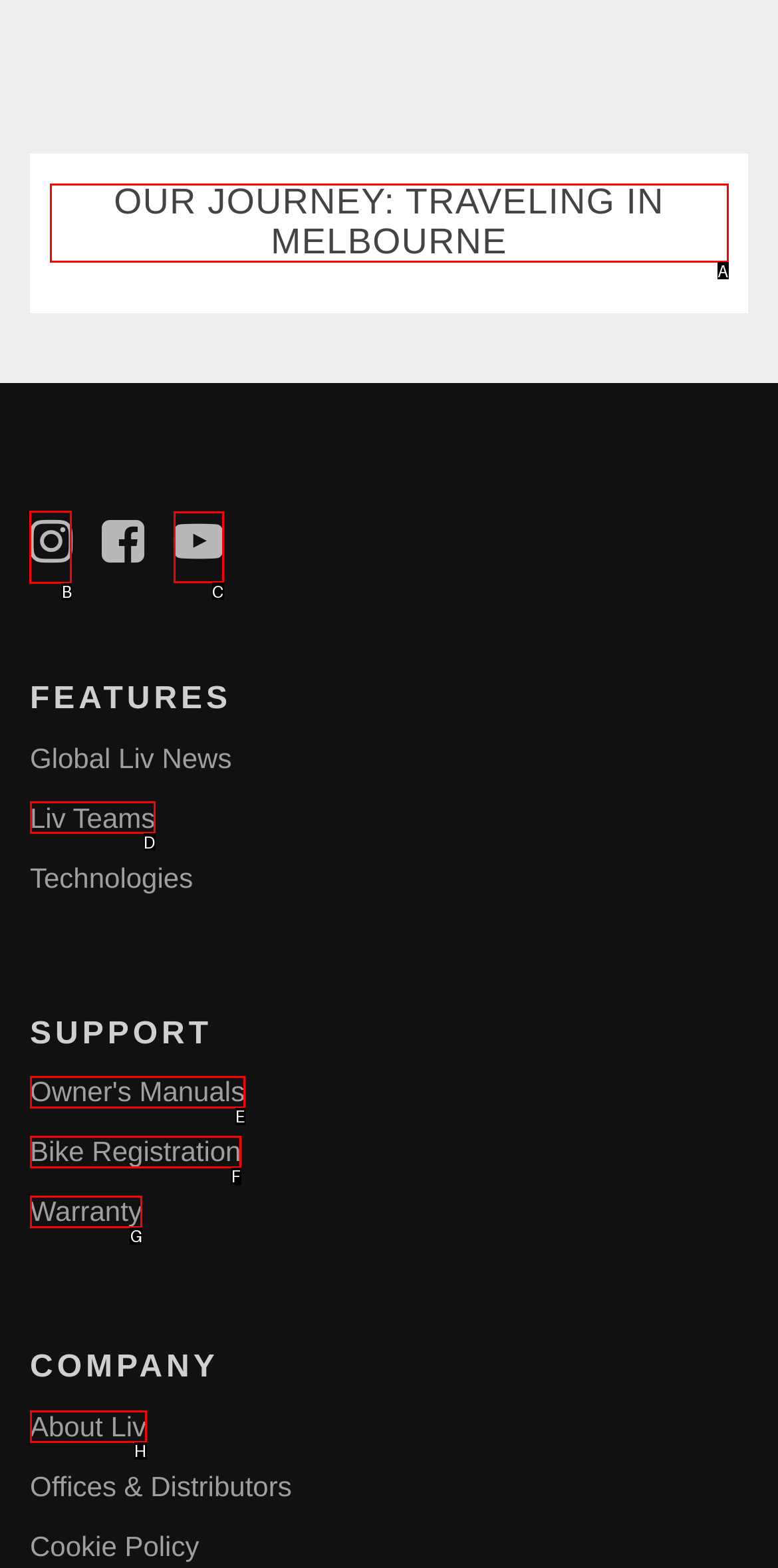Select the HTML element that should be clicked to accomplish the task: Visit our Instagram page Reply with the corresponding letter of the option.

B